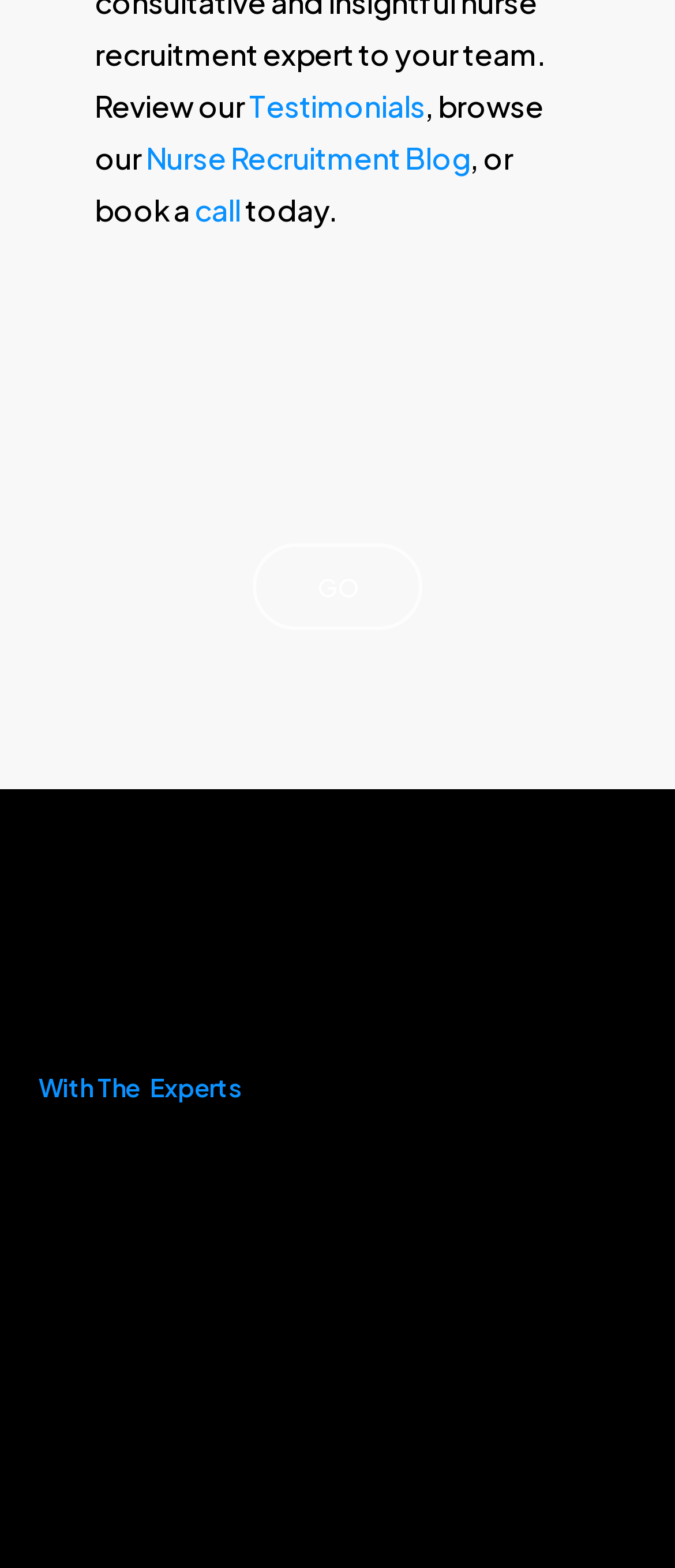How many links are present in the top section?
Please answer the question as detailed as possible based on the image.

There are 3 links present in the top section of the webpage, namely 'Testimonials', 'Nurse Recruitment Blog', and 'call'. These links are arranged horizontally and are likely used to provide quick access to important resources or sections of the website.